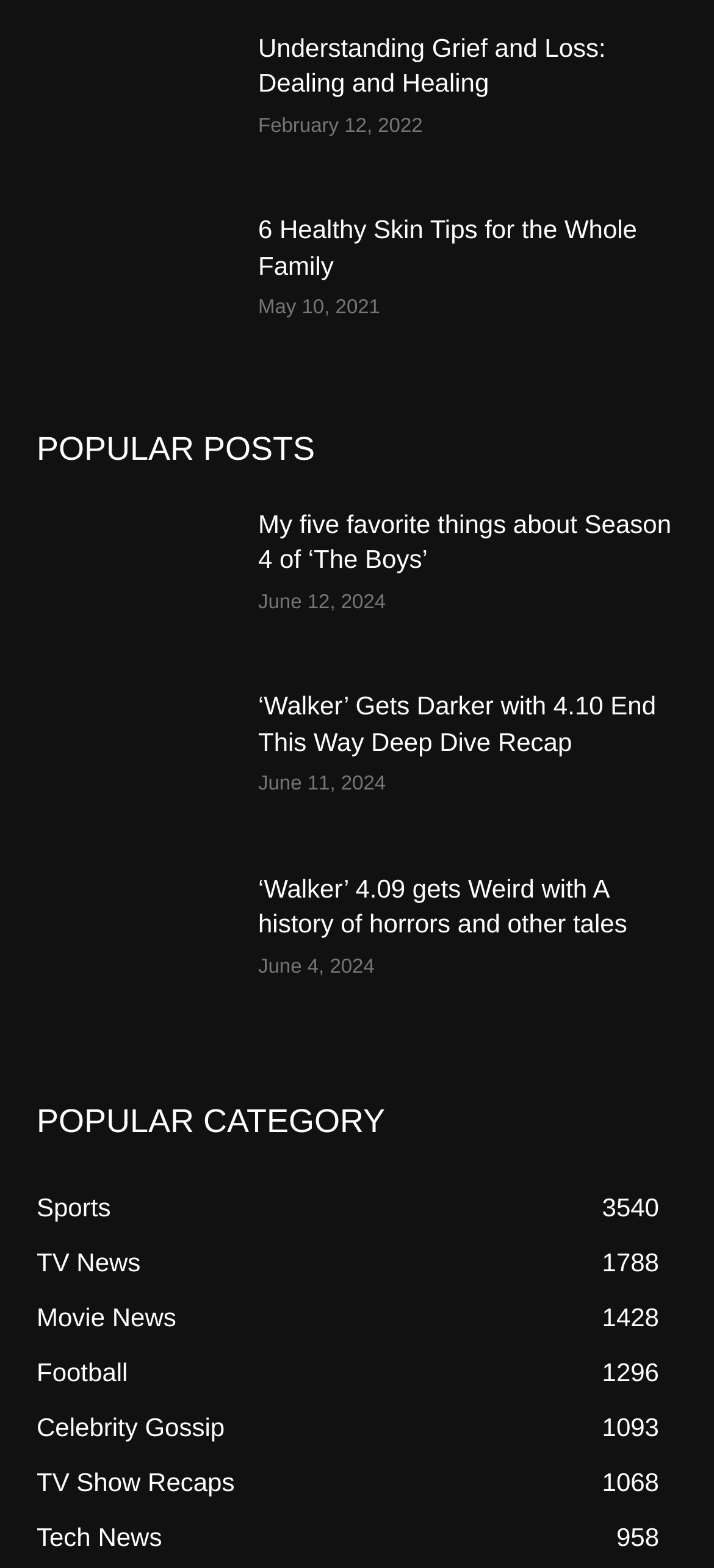Provide the bounding box coordinates of the area you need to click to execute the following instruction: "Read about understanding grief and loss".

[0.051, 0.019, 0.321, 0.105]